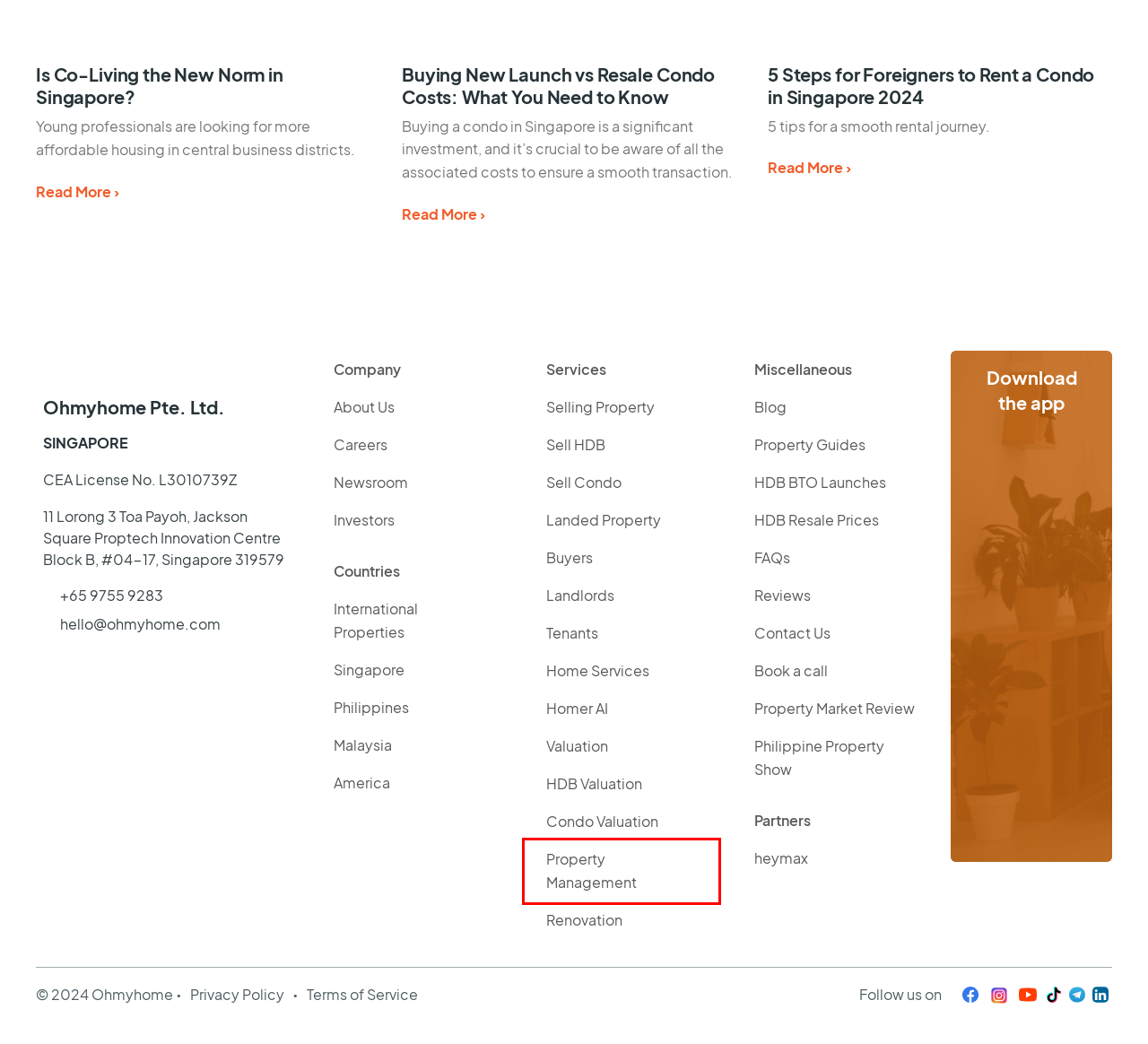You are looking at a screenshot of a webpage with a red bounding box around an element. Determine the best matching webpage description for the new webpage resulting from clicking the element in the red bounding box. Here are the descriptions:
A. ohmyhome - house.sina.com
B. Ohmyhome Investor Relations
C. Understanding Co-Living in Singapore: A Comprehensive Guide
D. Cost Breakdown: Buying New Launch Condo vs Resale Condo
E. Calendly - Ohmyhome Singapore
F. Ohmyhome Property Management – Technology Managing Agent
G. A Guide to Renovation Costs for New Launch and Resale Condo
H. Newsroom – Ohmyhome Investor Relations

F